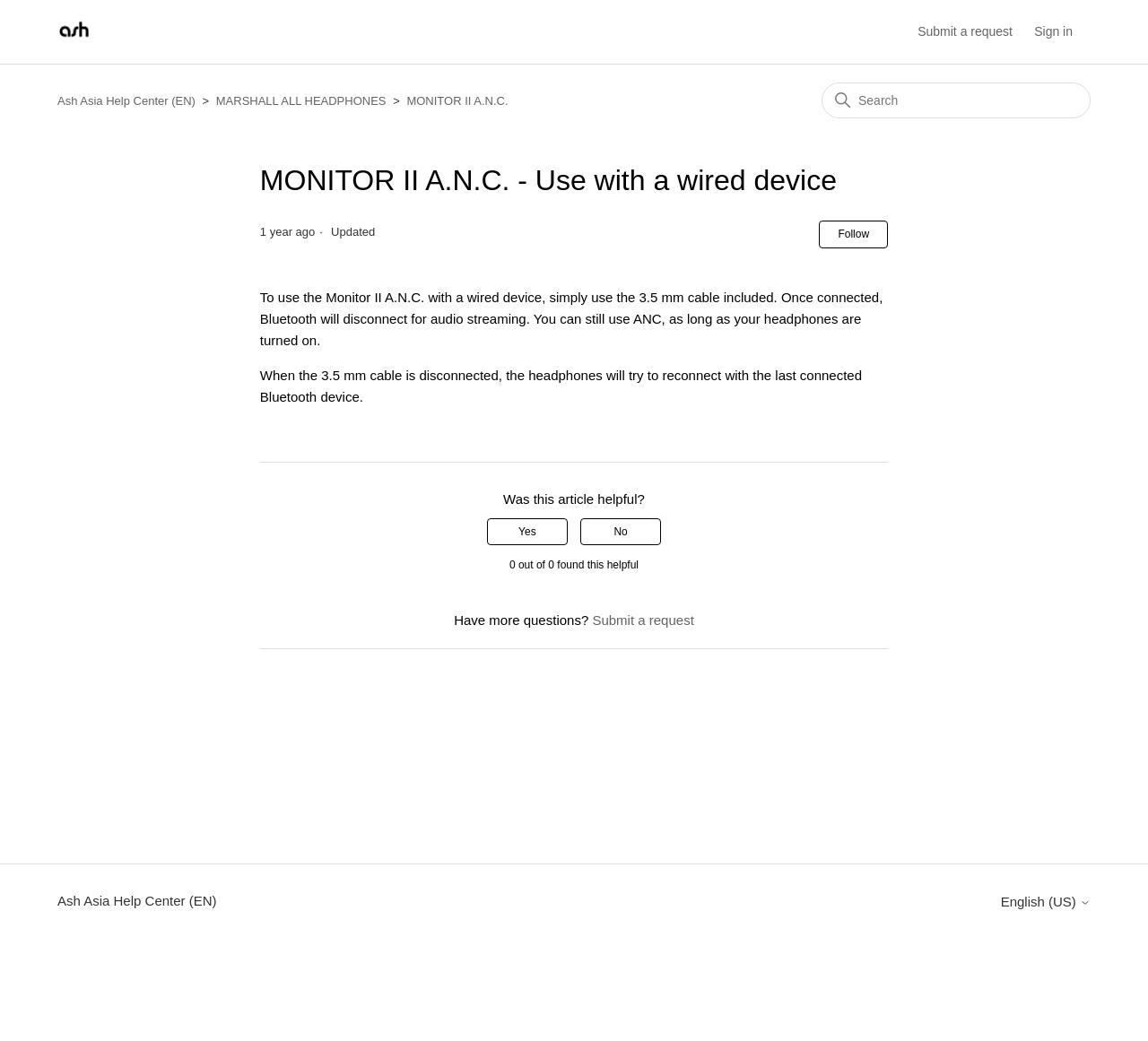Using the information in the image, give a detailed answer to the following question: Can ANC be used when the headphones are turned off?

The article states 'You can still use ANC, as long as your headphones are turned on.' This implies that ANC cannot be used when the headphones are turned off.